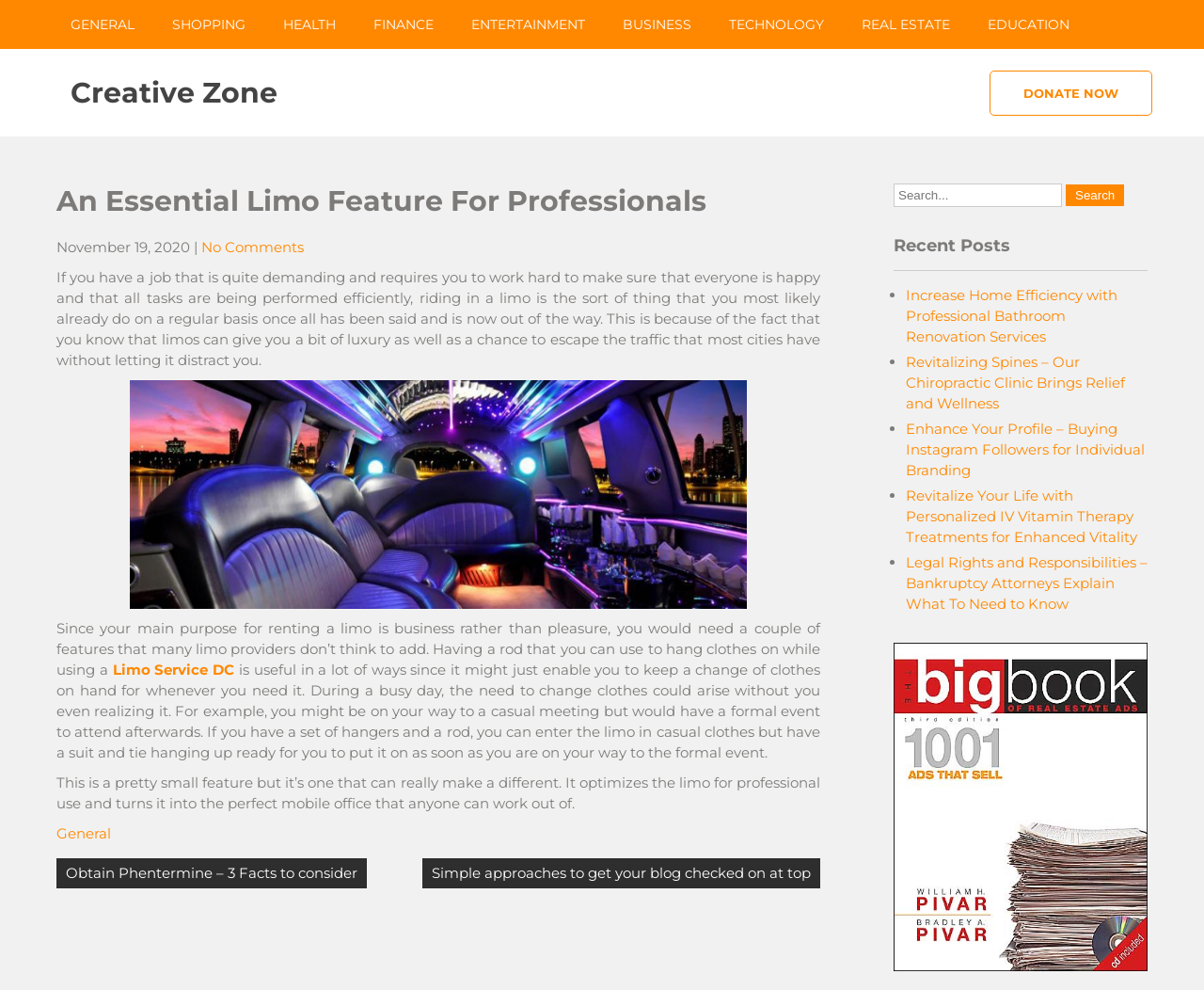What is the category of the link 'Obtain Phentermine – 3 Facts to consider'? Look at the image and give a one-word or short phrase answer.

General